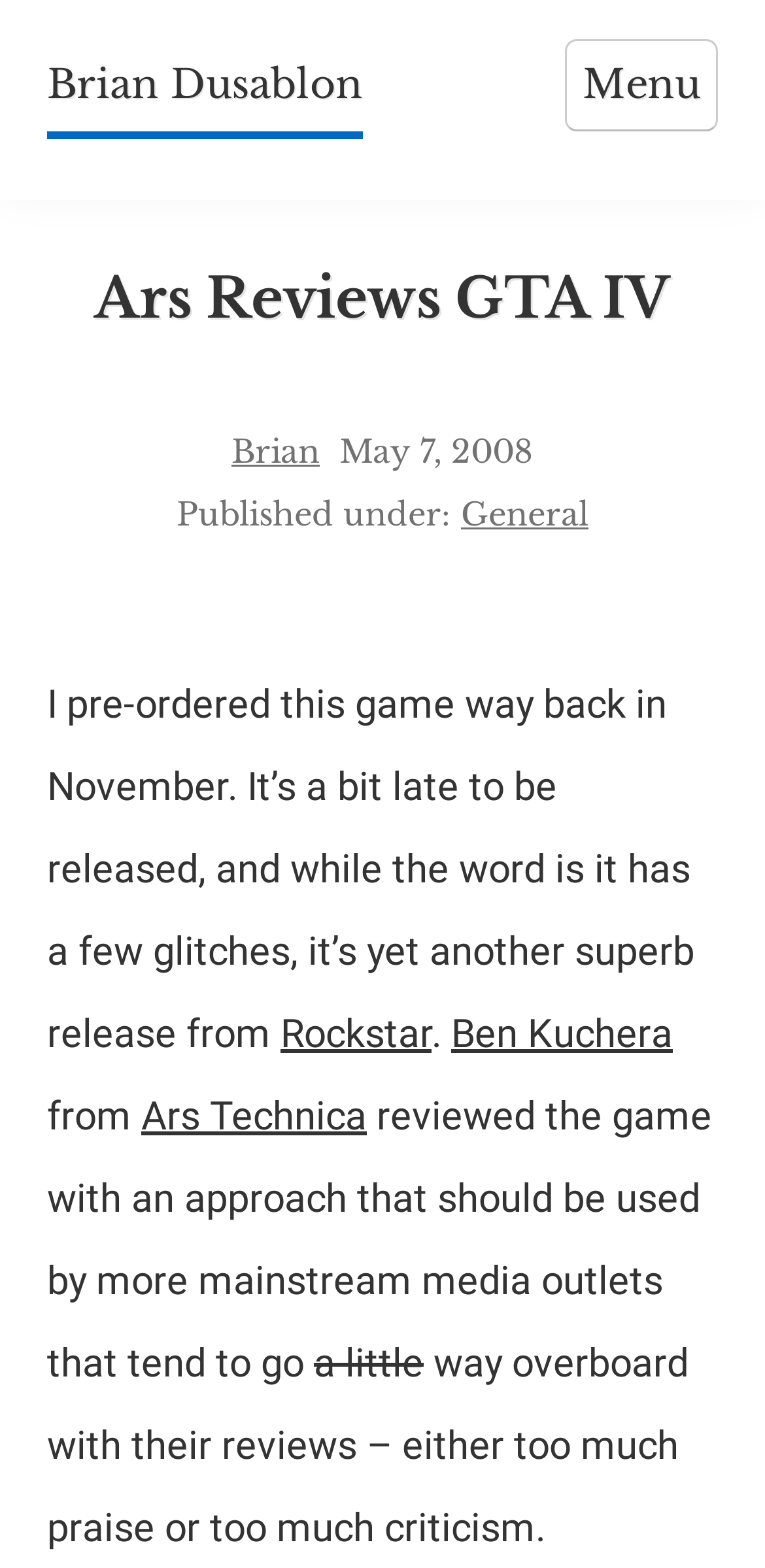Provide a short, one-word or phrase answer to the question below:
What is the name of the game being reviewed?

GTA IV